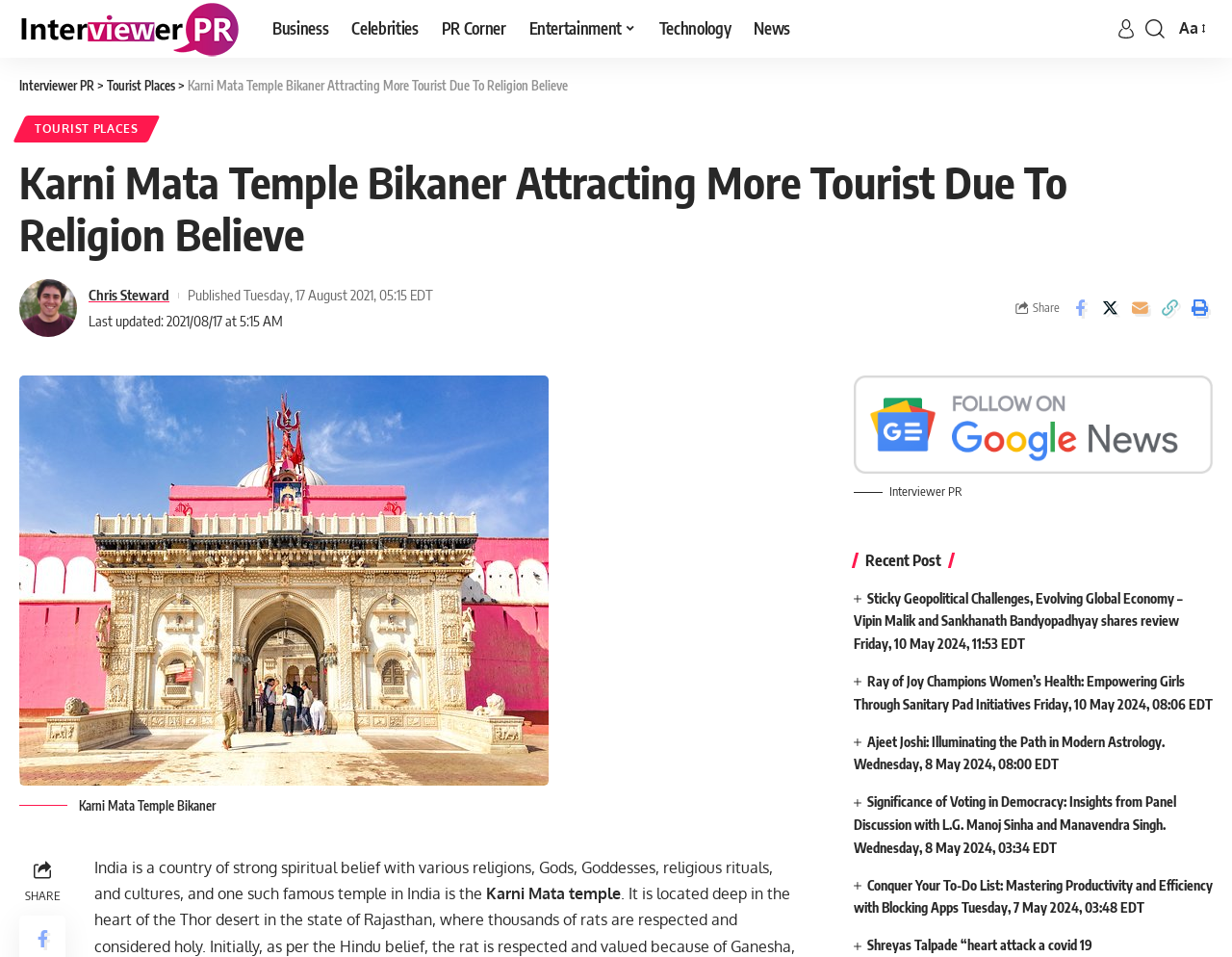Identify the title of the webpage and provide its text content.

Karni Mata Temple Bikaner Attracting More Tourist Due To Religion Believe